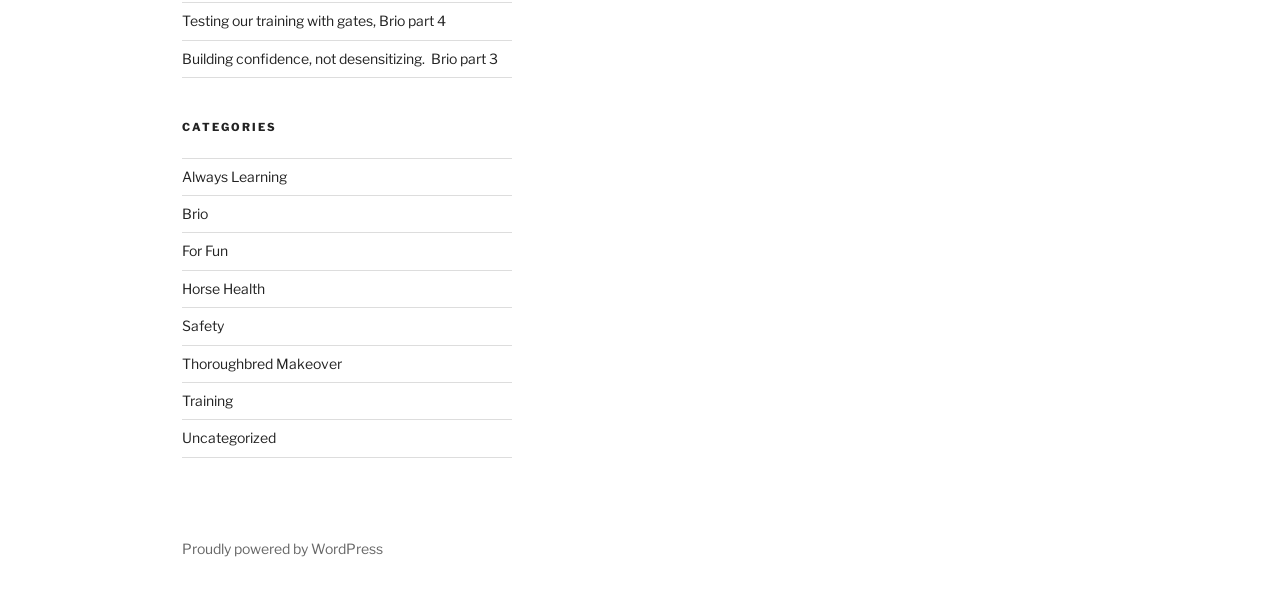Identify the bounding box coordinates of the element that should be clicked to fulfill this task: "Visit the Thoroughbred Makeover page". The coordinates should be provided as four float numbers between 0 and 1, i.e., [left, top, right, bottom].

[0.142, 0.596, 0.267, 0.624]